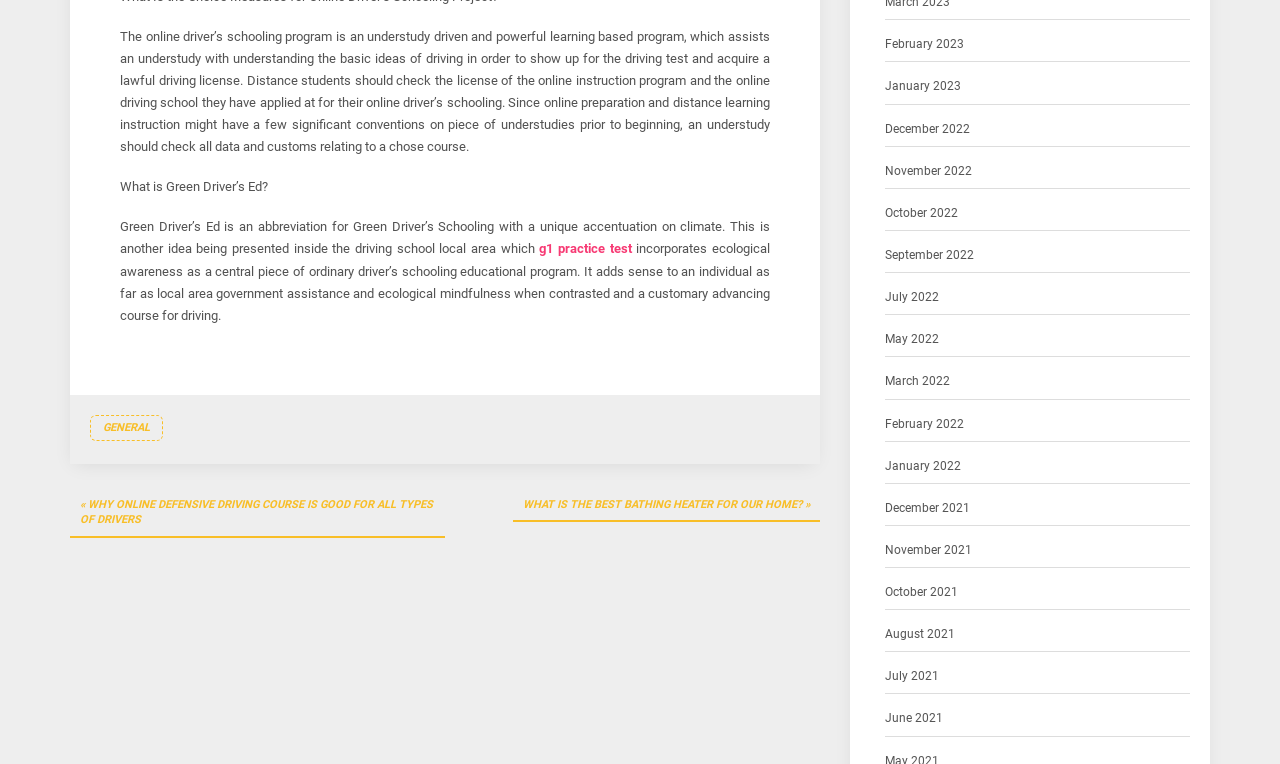Please find the bounding box coordinates of the element that needs to be clicked to perform the following instruction: "Go to 'GENERAL' page". The bounding box coordinates should be four float numbers between 0 and 1, represented as [left, top, right, bottom].

[0.07, 0.543, 0.127, 0.577]